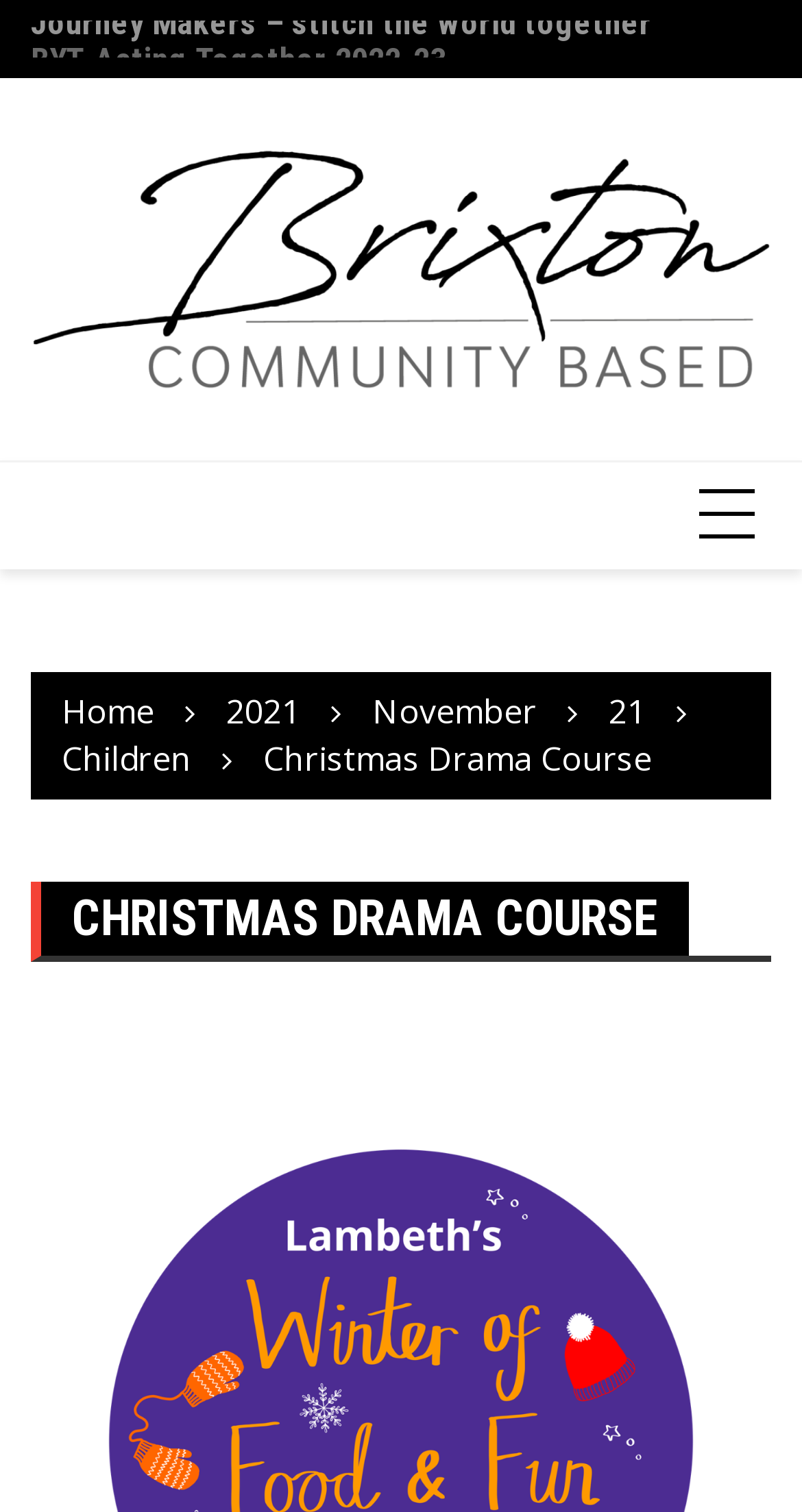Answer succinctly with a single word or phrase:
What is the logo of the community based organization?

Brixton Community Based logo